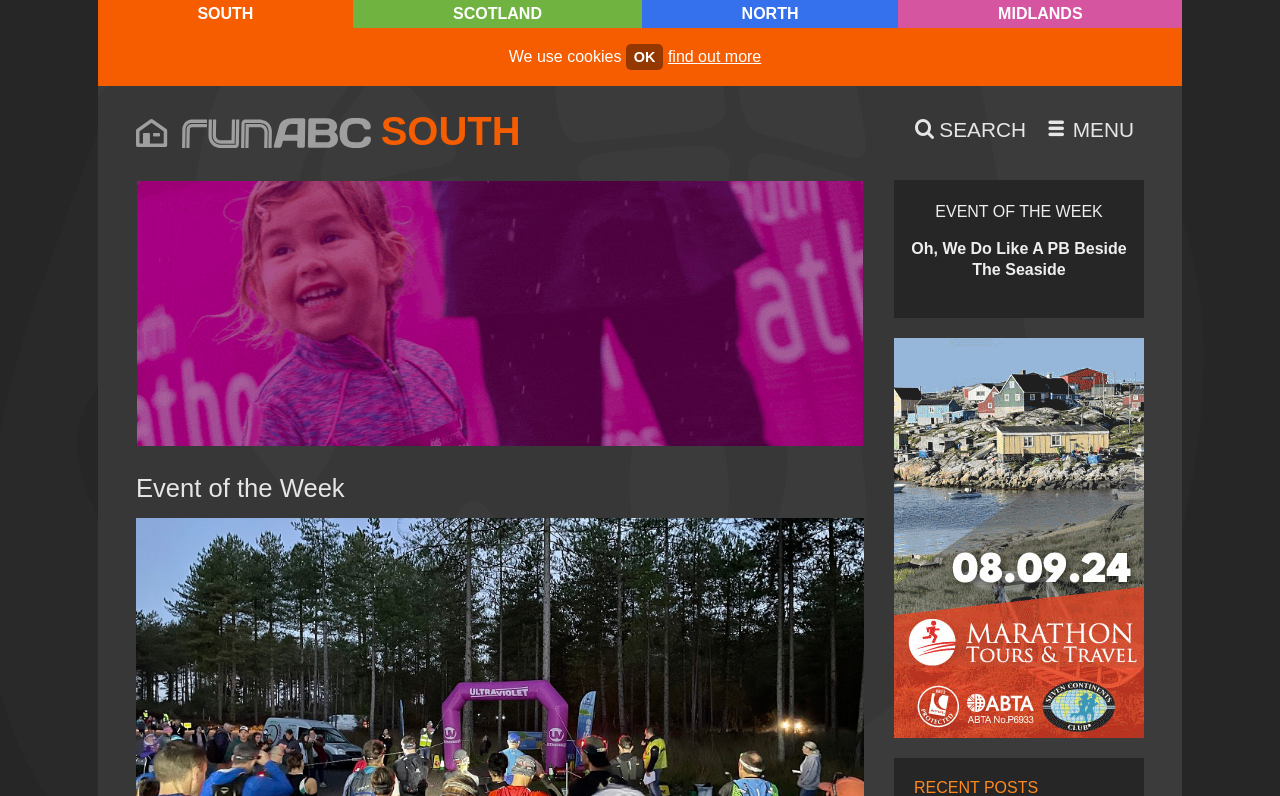Please identify the bounding box coordinates of the clickable element to fulfill the following instruction: "check EVENT OF THE WEEK". The coordinates should be four float numbers between 0 and 1, i.e., [left, top, right, bottom].

[0.698, 0.226, 0.894, 0.4]